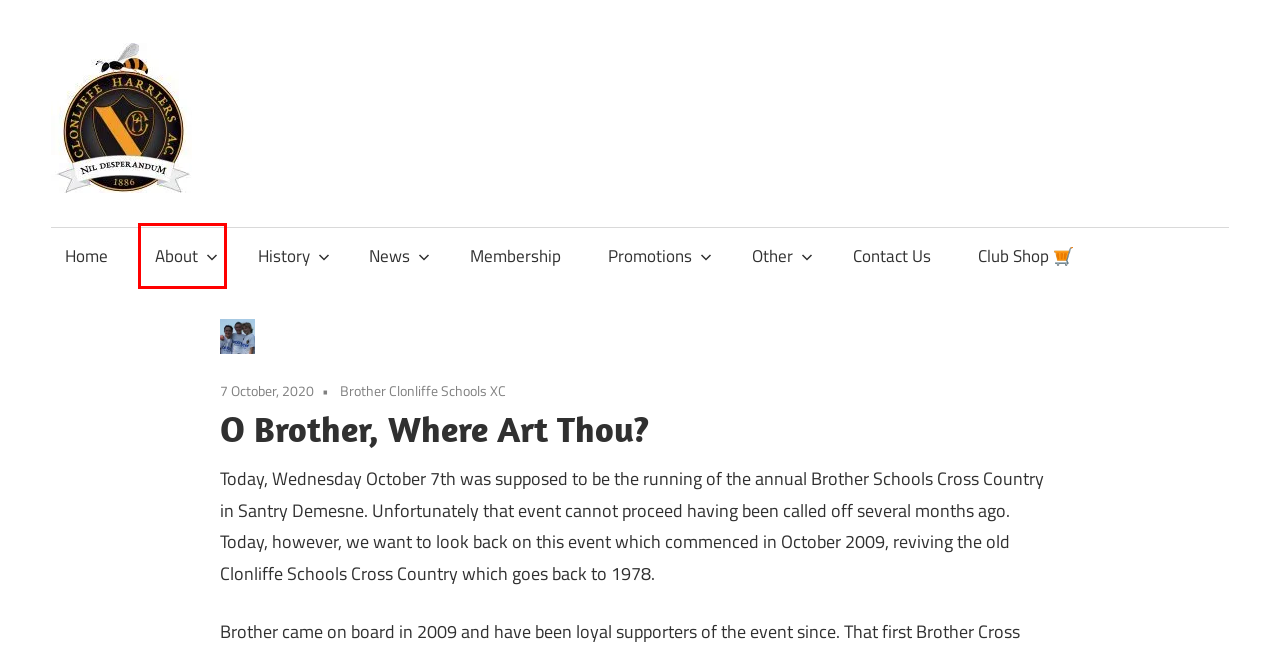You are presented with a screenshot of a webpage containing a red bounding box around a particular UI element. Select the best webpage description that matches the new webpage after clicking the element within the bounding box. Here are the candidates:
A. Membership
B. About Us
C. The Clonliffe 2
D. Official site of Clonliffe Harriers
E. Through the Decades
F. Club Shop
G. Contact us
H. News

B